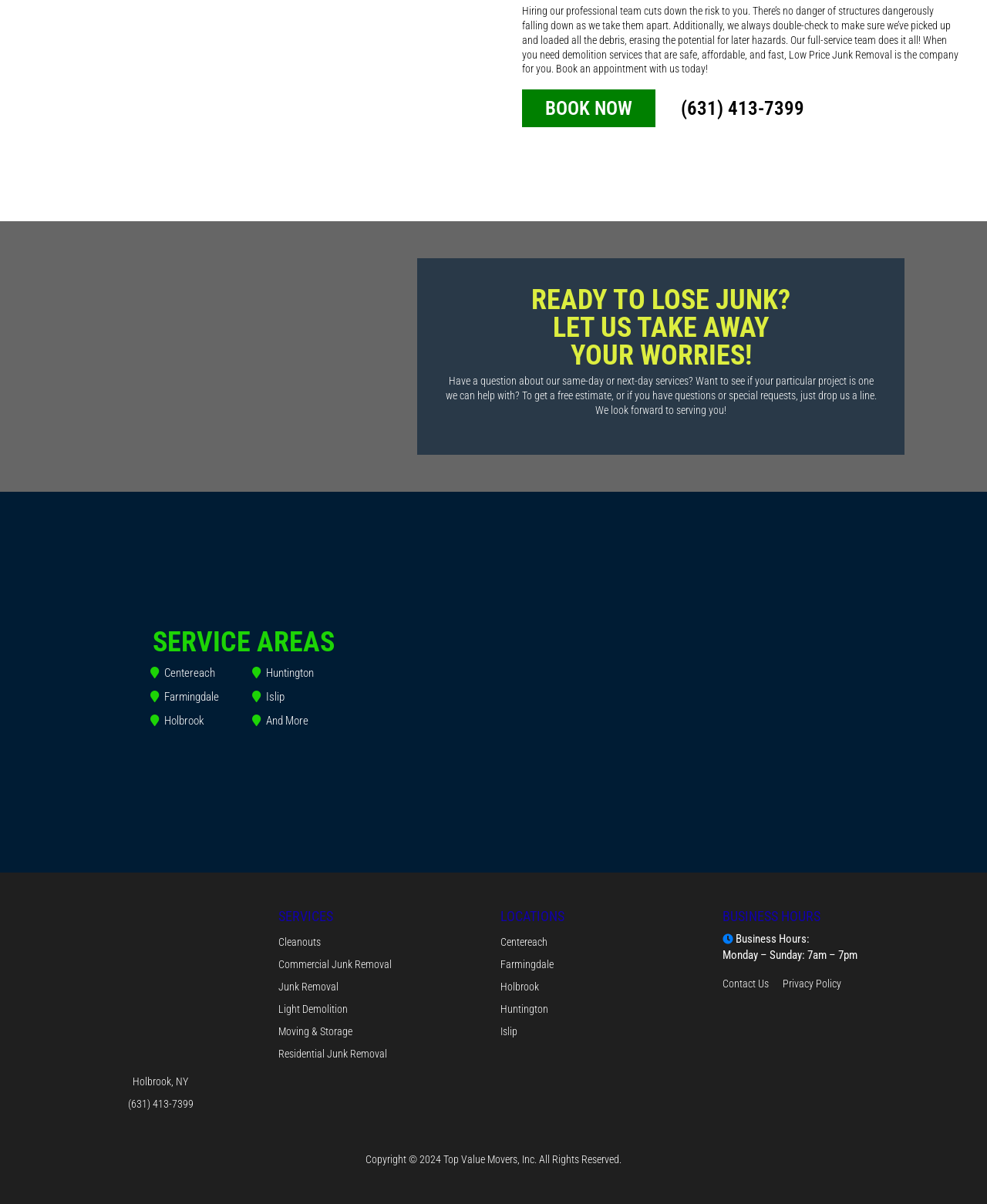What services does the company offer?
Refer to the image and give a detailed response to the question.

The company offers various services, including Junk Removal, Cleanouts, Commercial Junk Removal, Light Demolition, Moving & Storage, and Residential Junk Removal, which can be found in the 'SERVICES' section of the webpage.